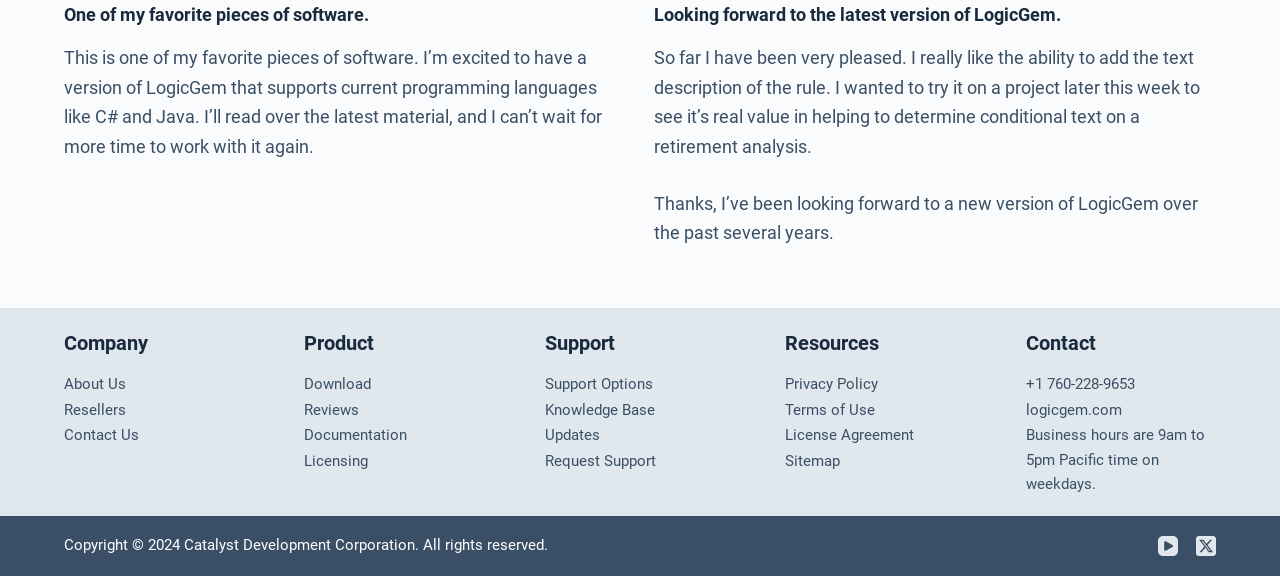Could you specify the bounding box coordinates for the clickable section to complete the following instruction: "Call the company"?

[0.801, 0.651, 0.886, 0.683]